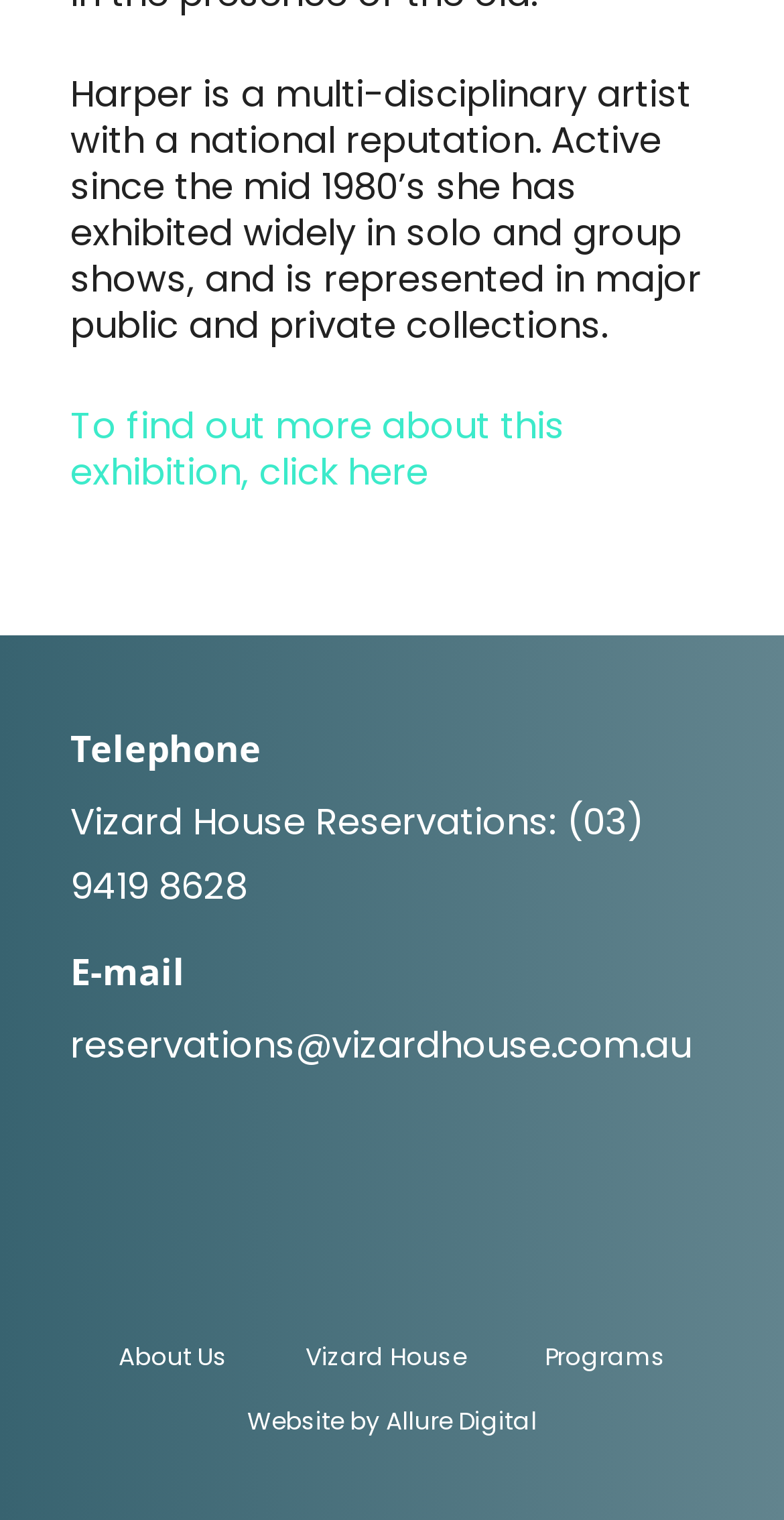Calculate the bounding box coordinates for the UI element based on the following description: "Primary Menu". Ensure the coordinates are four float numbers between 0 and 1, i.e., [left, top, right, bottom].

None